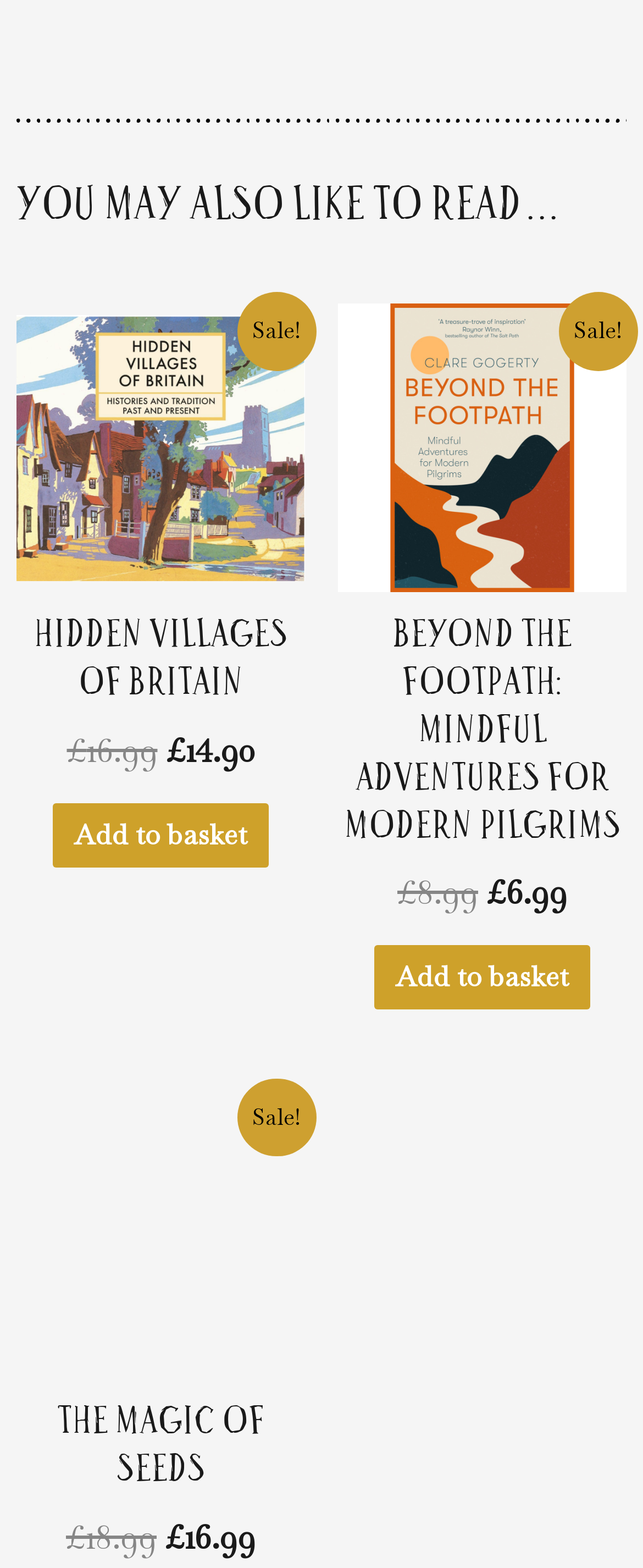Please specify the bounding box coordinates of the region to click in order to perform the following instruction: "Click on 'Hidden Villages of Britain'".

[0.026, 0.392, 0.474, 0.465]